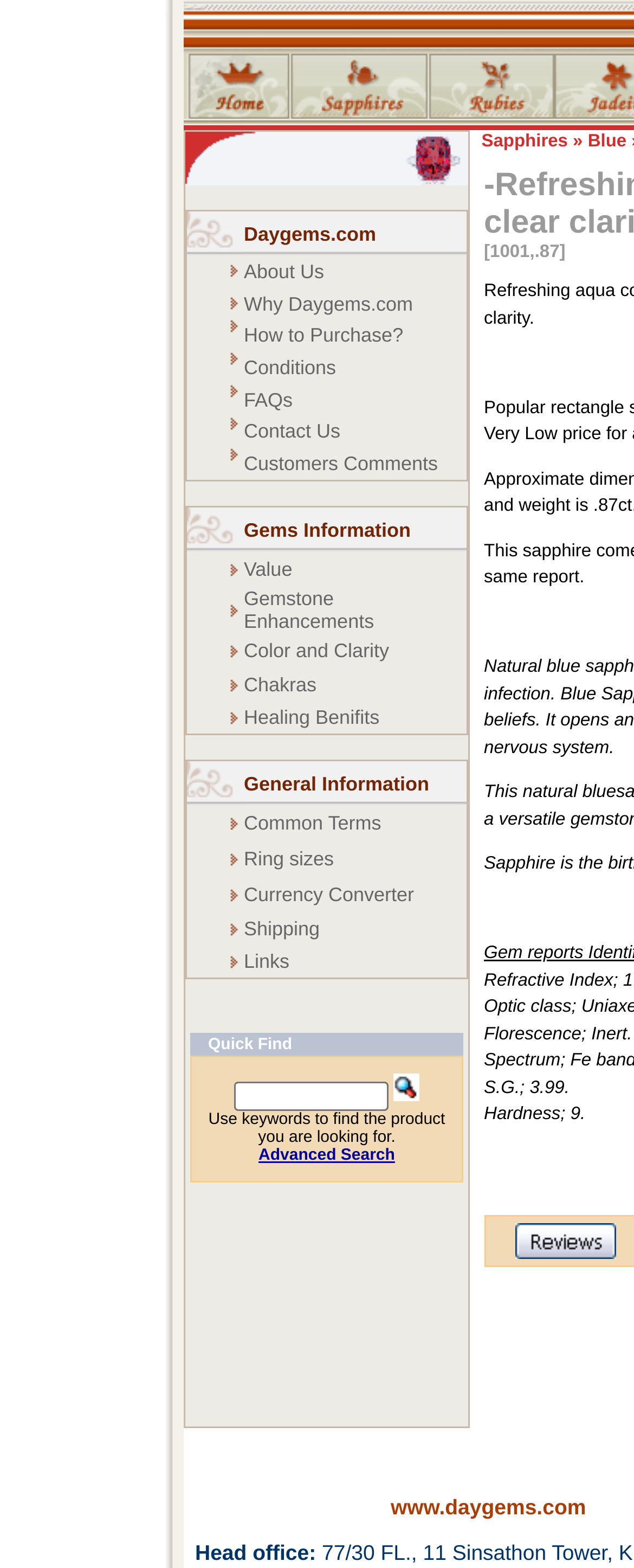What is the purpose of the images in the main category list?
Using the image, elaborate on the answer with as much detail as possible.

Based on the webpage structure and content, it appears that the images in the main category list are used for decoration purposes, as they are consistently placed next to each link and do not seem to provide any additional information.